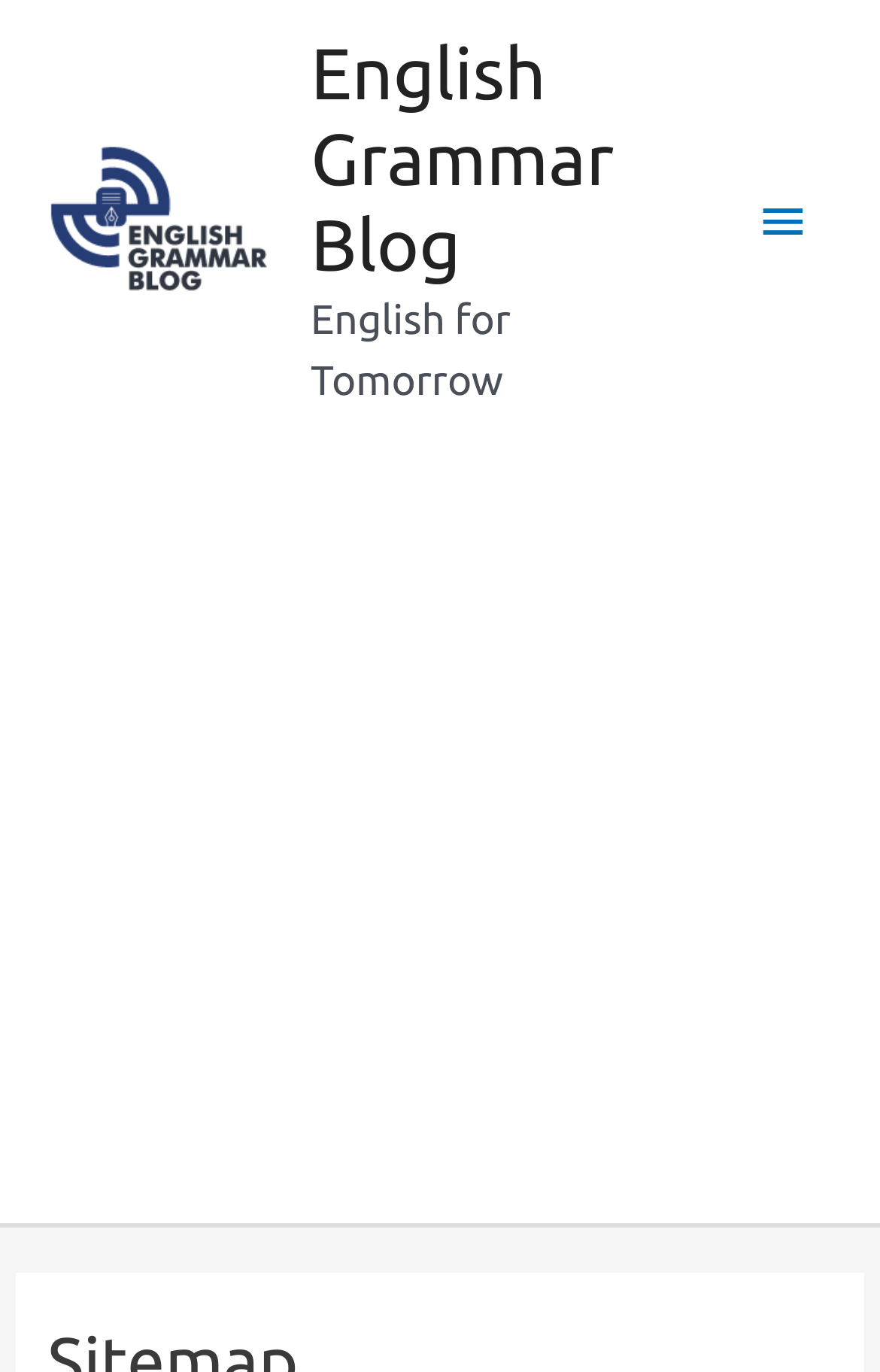Give a one-word or one-phrase response to the question: 
What is the content of the iframe?

Advertisement